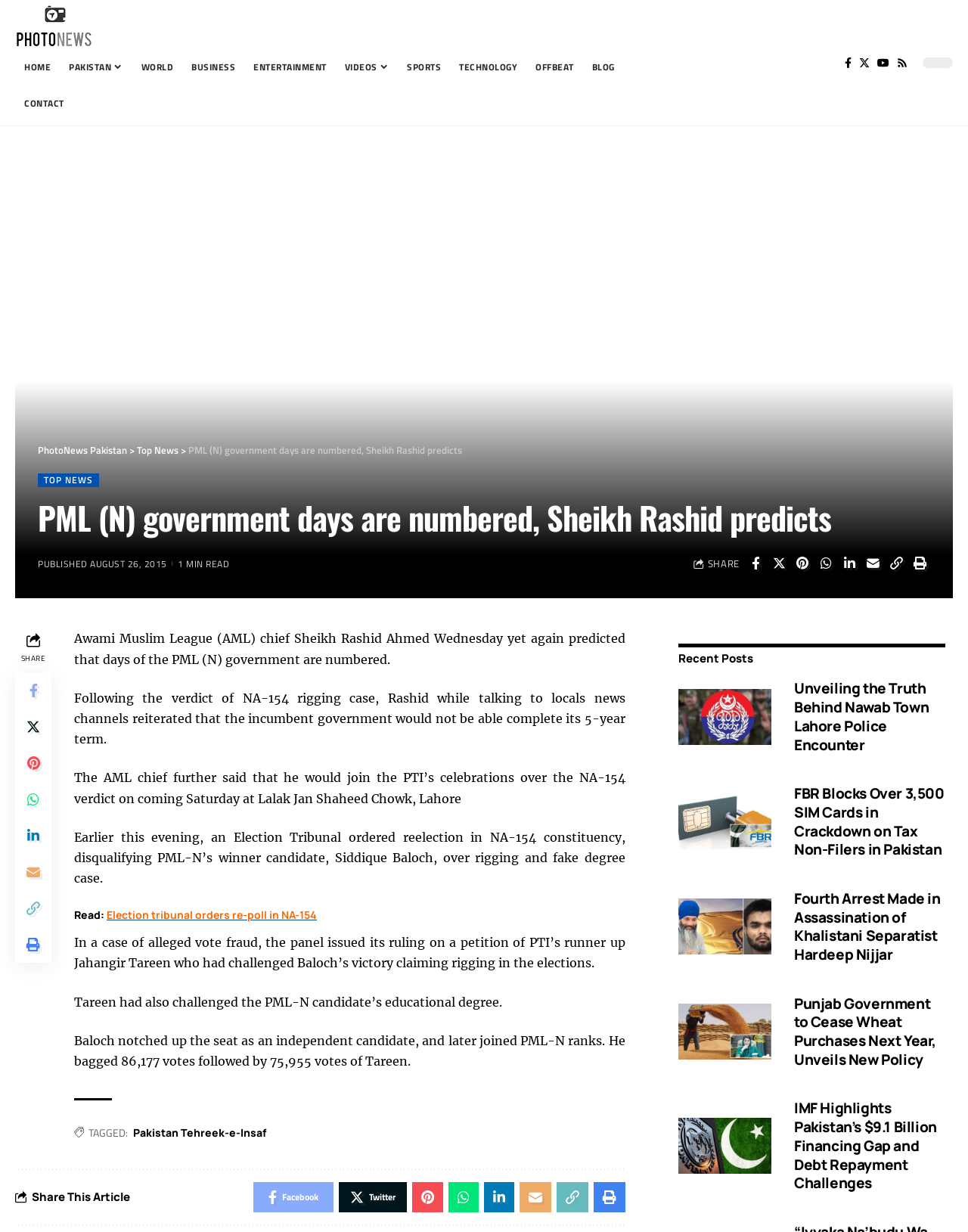Locate the bounding box coordinates of the element that needs to be clicked to carry out the instruction: "Send an email". The coordinates should be given as four float numbers ranging from 0 to 1, i.e., [left, top, right, bottom].

None